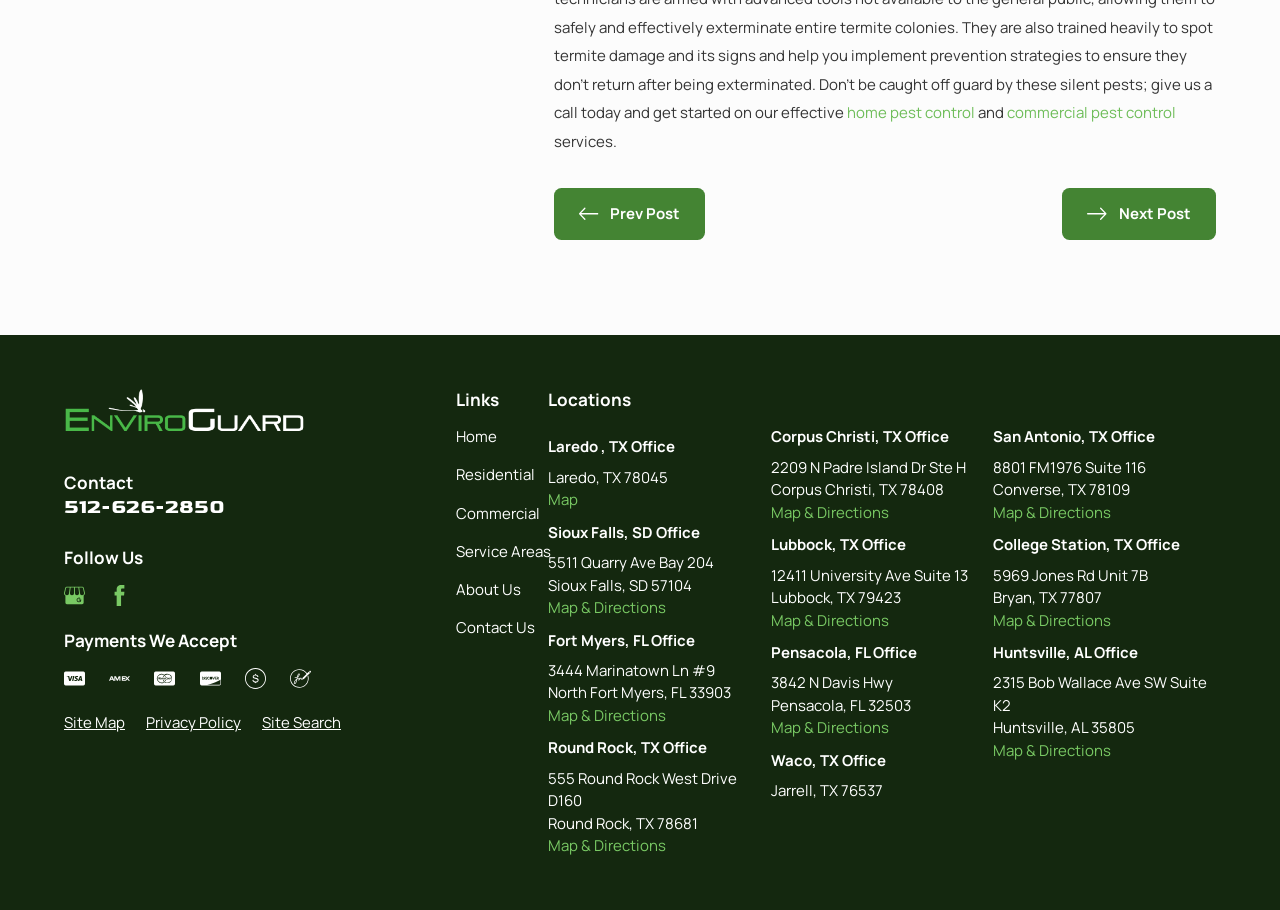What type of business is EnviroGuard?
Look at the screenshot and respond with one word or a short phrase.

Pest Control